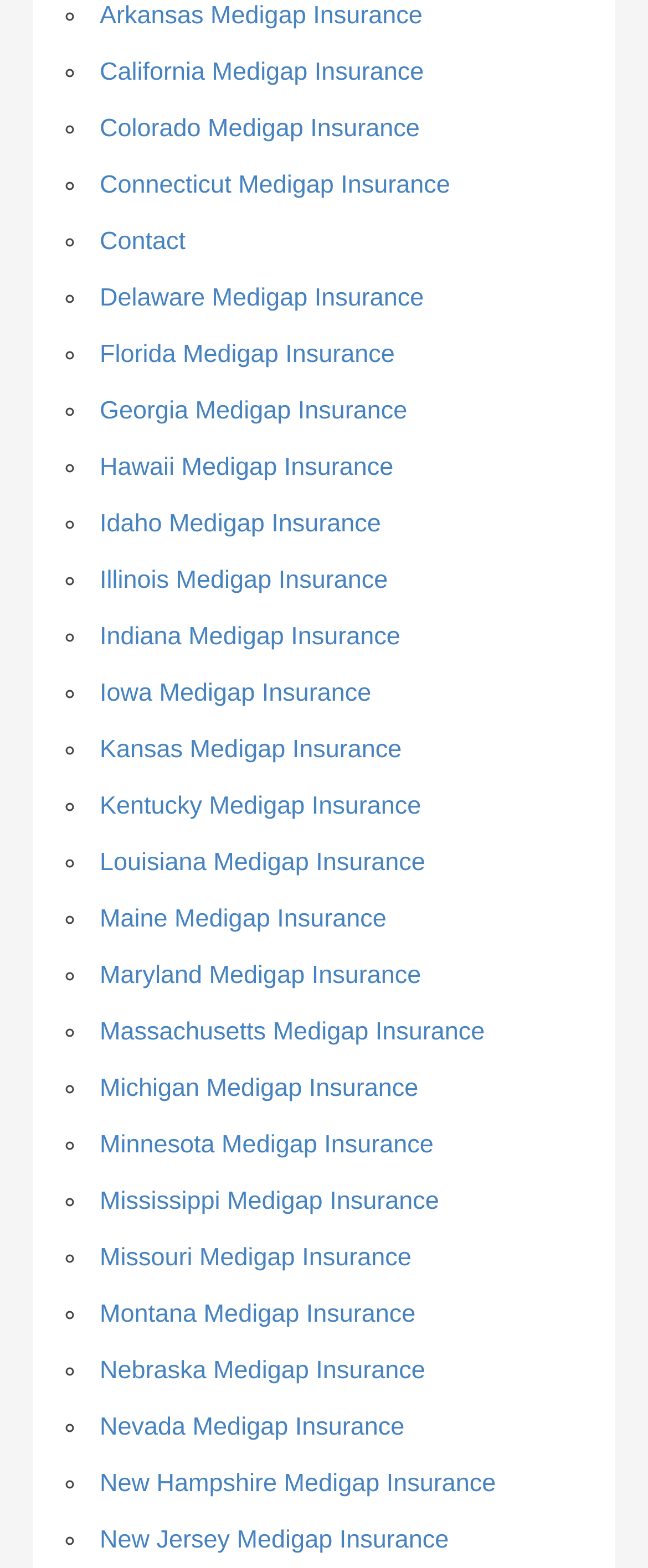Is the list of links organized alphabetically?
Refer to the image and provide a one-word or short phrase answer.

Yes